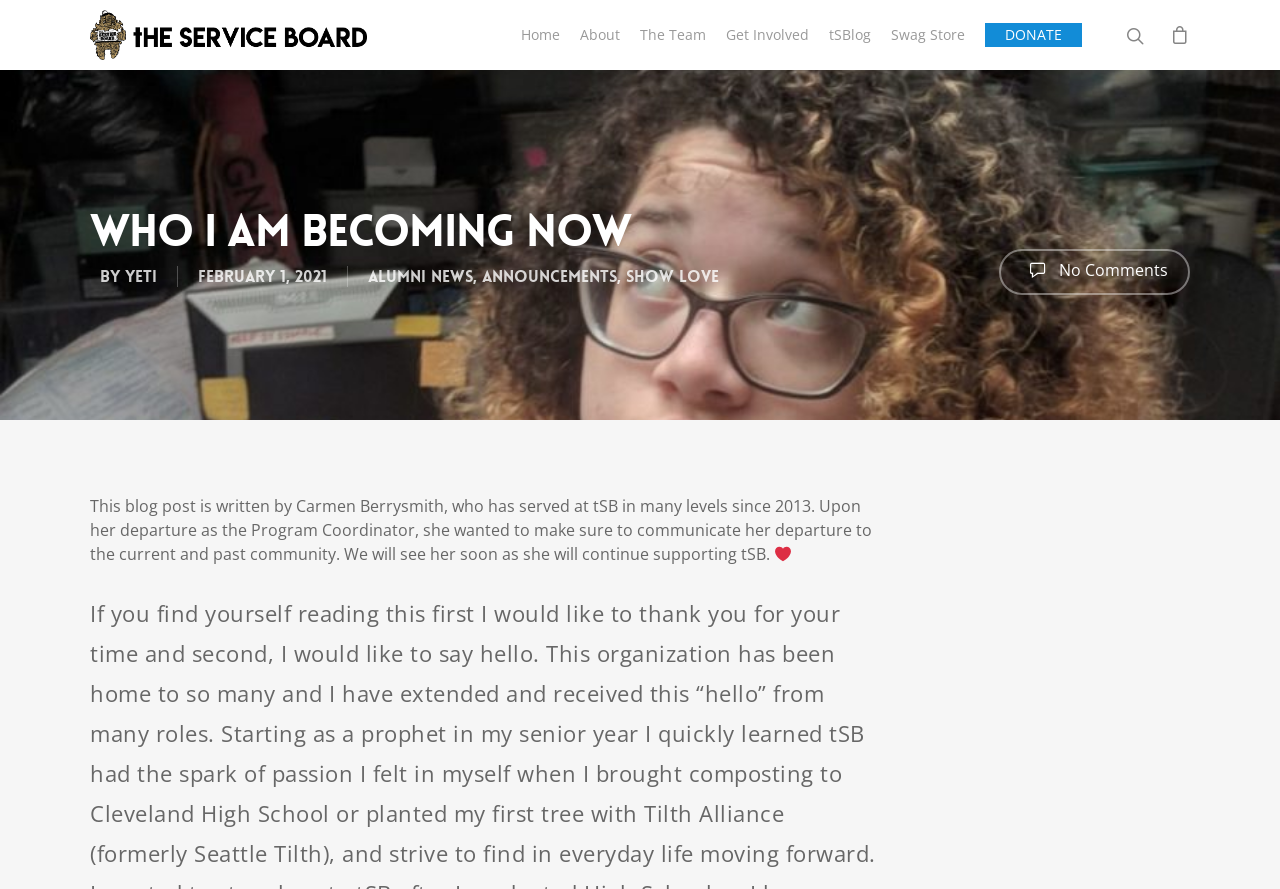Please find the bounding box coordinates of the element that you should click to achieve the following instruction: "visit the tSBlog". The coordinates should be presented as four float numbers between 0 and 1: [left, top, right, bottom].

[0.64, 0.028, 0.688, 0.051]